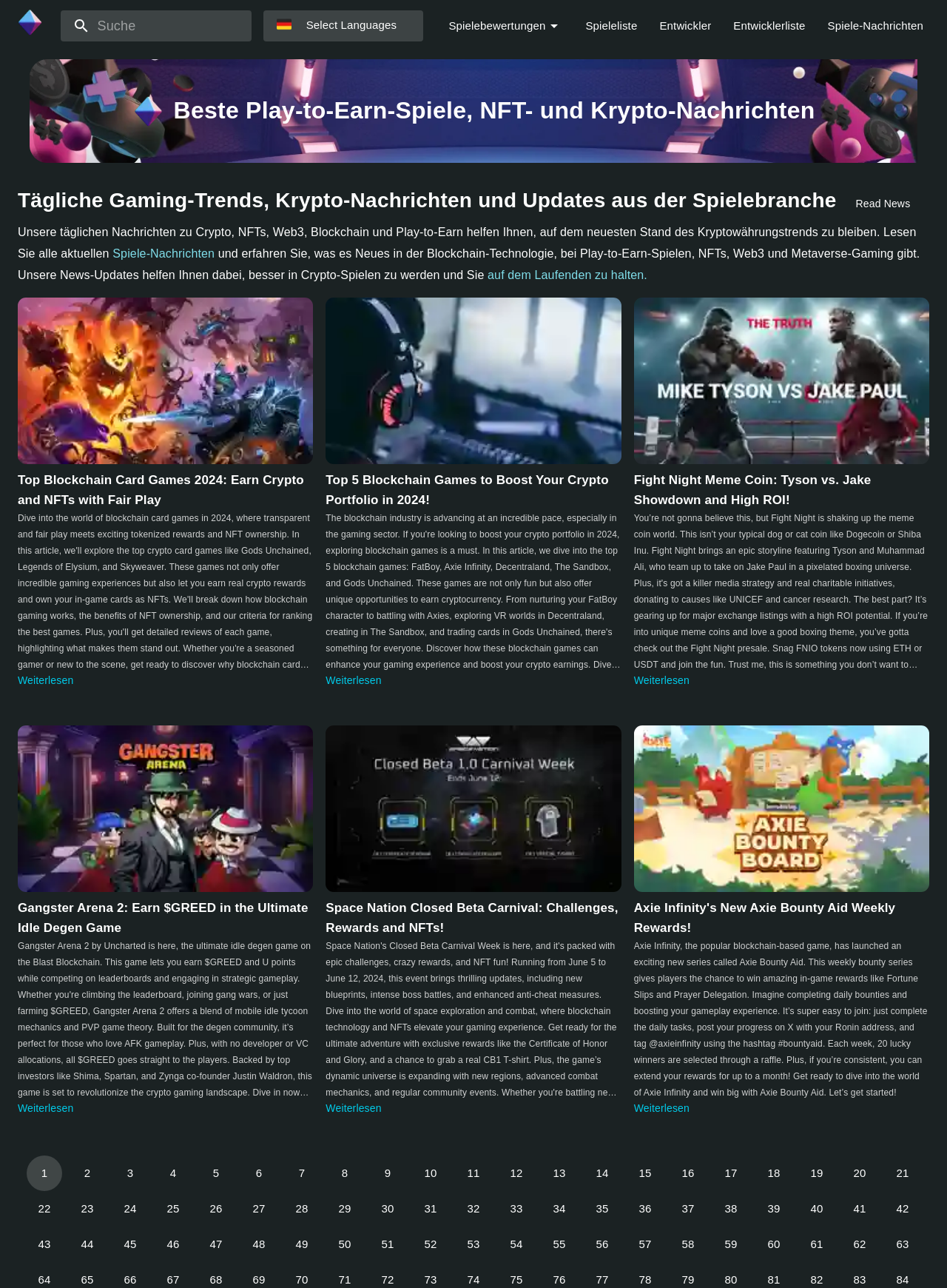Please extract and provide the main headline of the webpage.

Beste Play-to-Earn-Spiele, NFT- und Krypto-Nachrichten